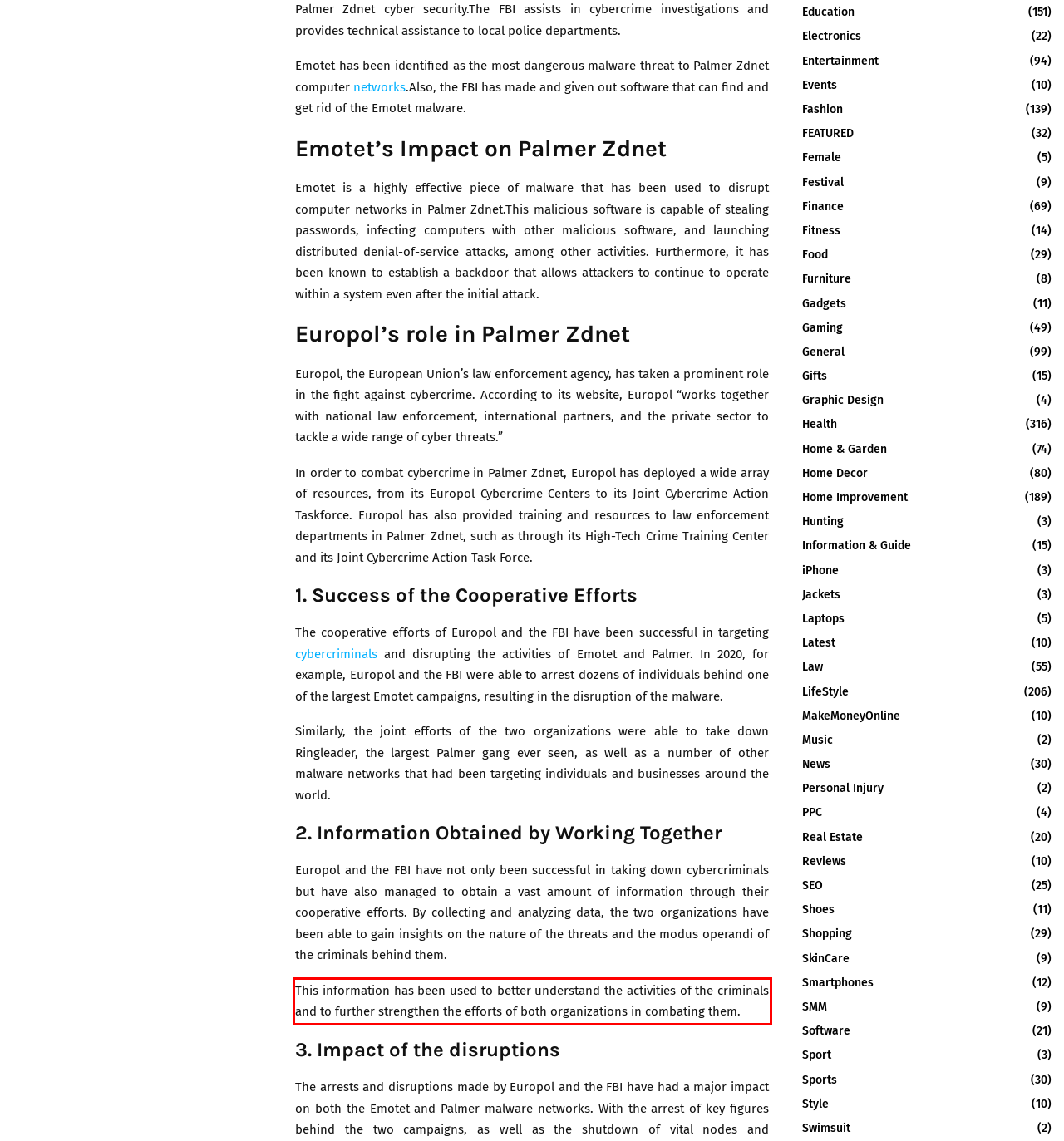You are provided with a screenshot of a webpage that includes a UI element enclosed in a red rectangle. Extract the text content inside this red rectangle.

This information has been used to better understand the activities of the criminals and to further strengthen the efforts of both organizations in combating them.